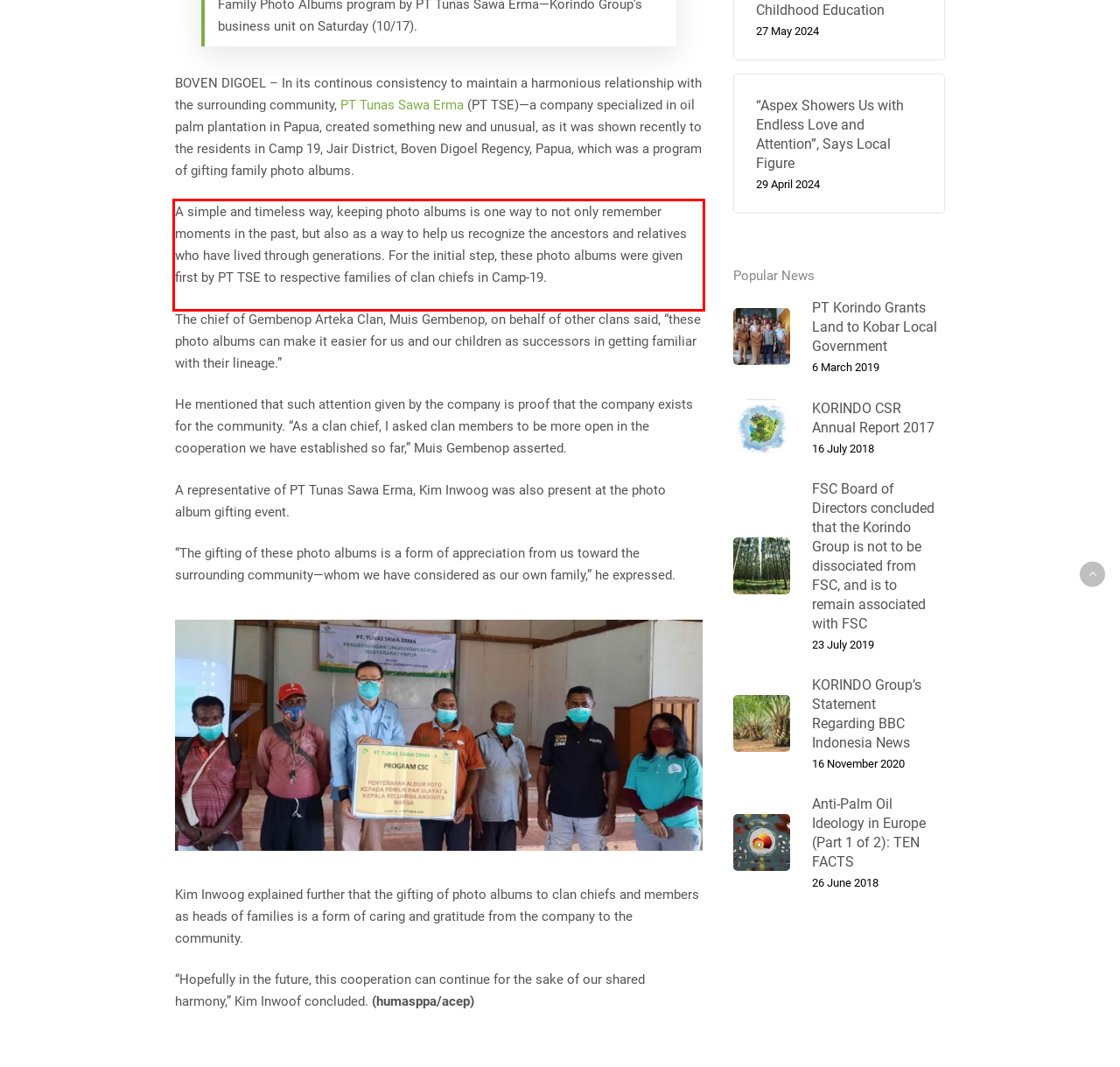Given a webpage screenshot, locate the red bounding box and extract the text content found inside it.

A simple and timeless way, keeping photo albums is one way to not only remember moments in the past, but also as a way to help us recognize the ancestors and relatives who have lived through generations. For the initial step, these photo albums were given first by PT TSE to respective families of clan chiefs in Camp-19.